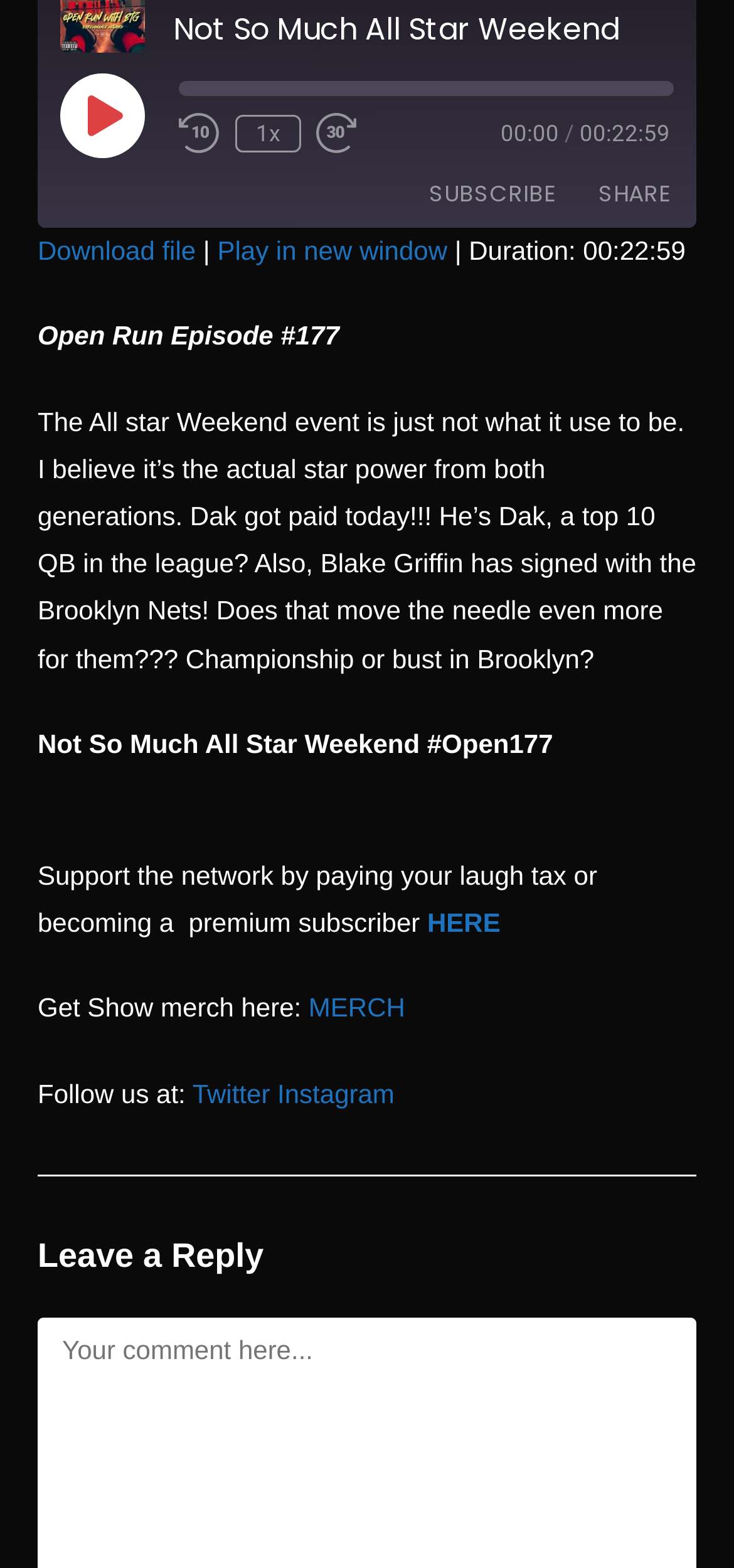Identify the bounding box coordinates of the clickable section necessary to follow the following instruction: "Rewind 10 seconds". The coordinates should be presented as four float numbers from 0 to 1, i.e., [left, top, right, bottom].

[0.244, 0.072, 0.3, 0.098]